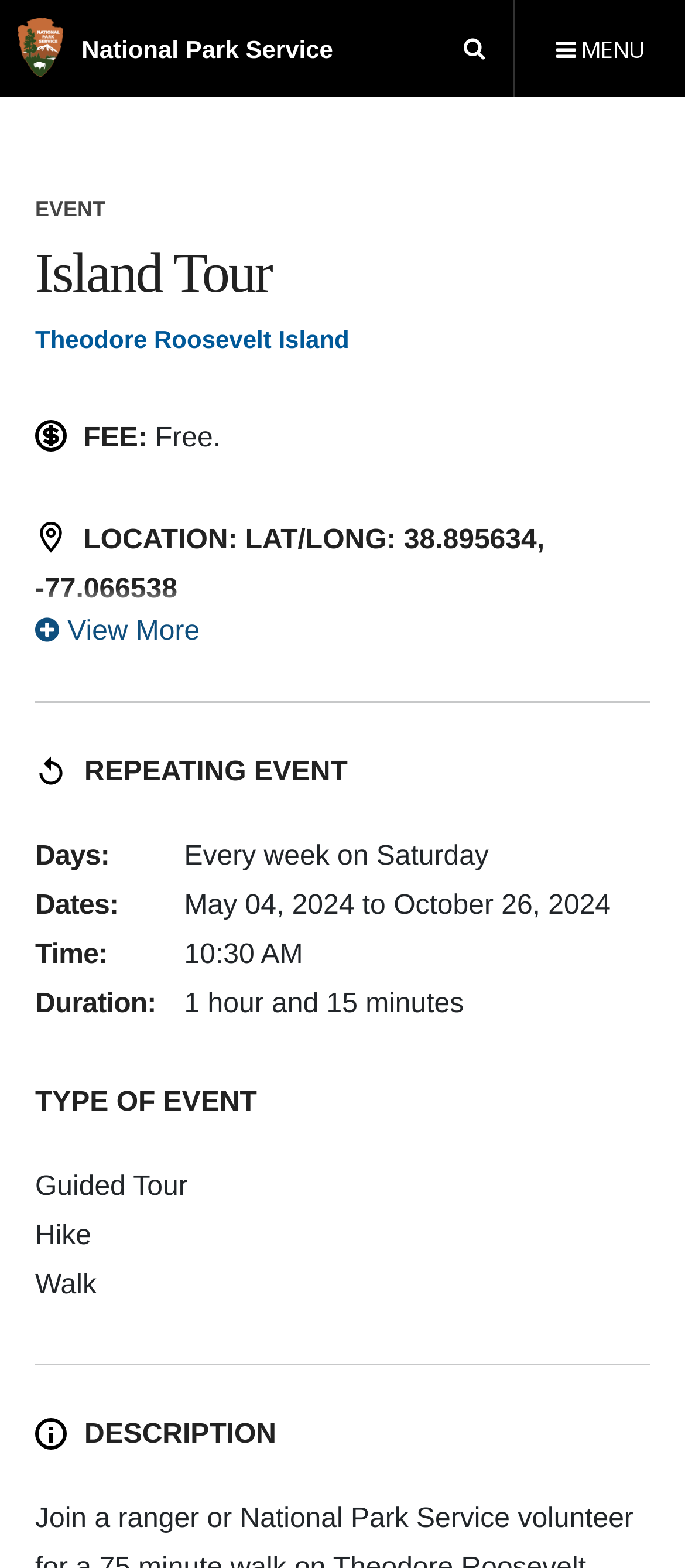What type of event is this?
Using the image, provide a concise answer in one word or a short phrase.

Guided Tour